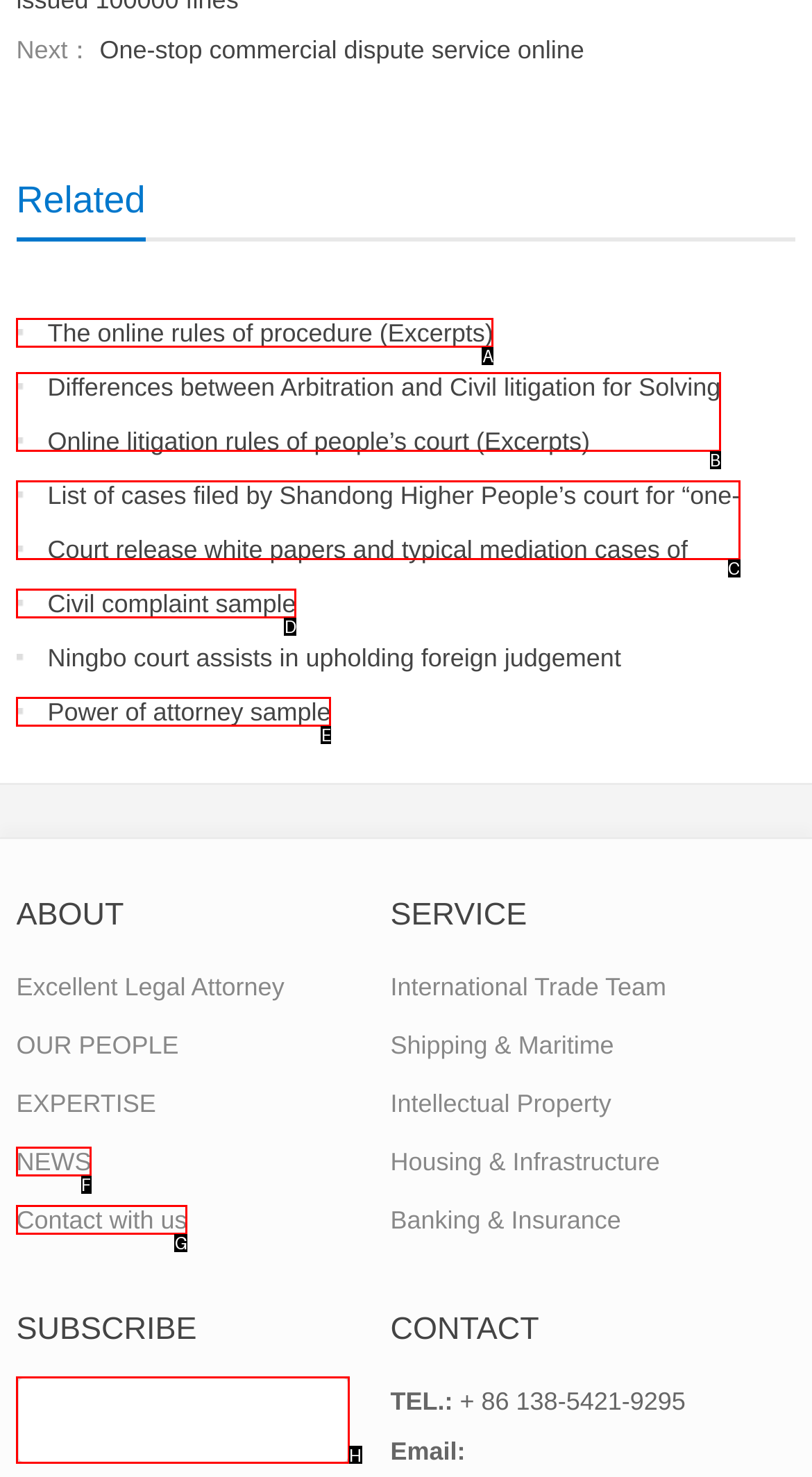To complete the task: Subscribe with the textbox, which option should I click? Answer with the appropriate letter from the provided choices.

H